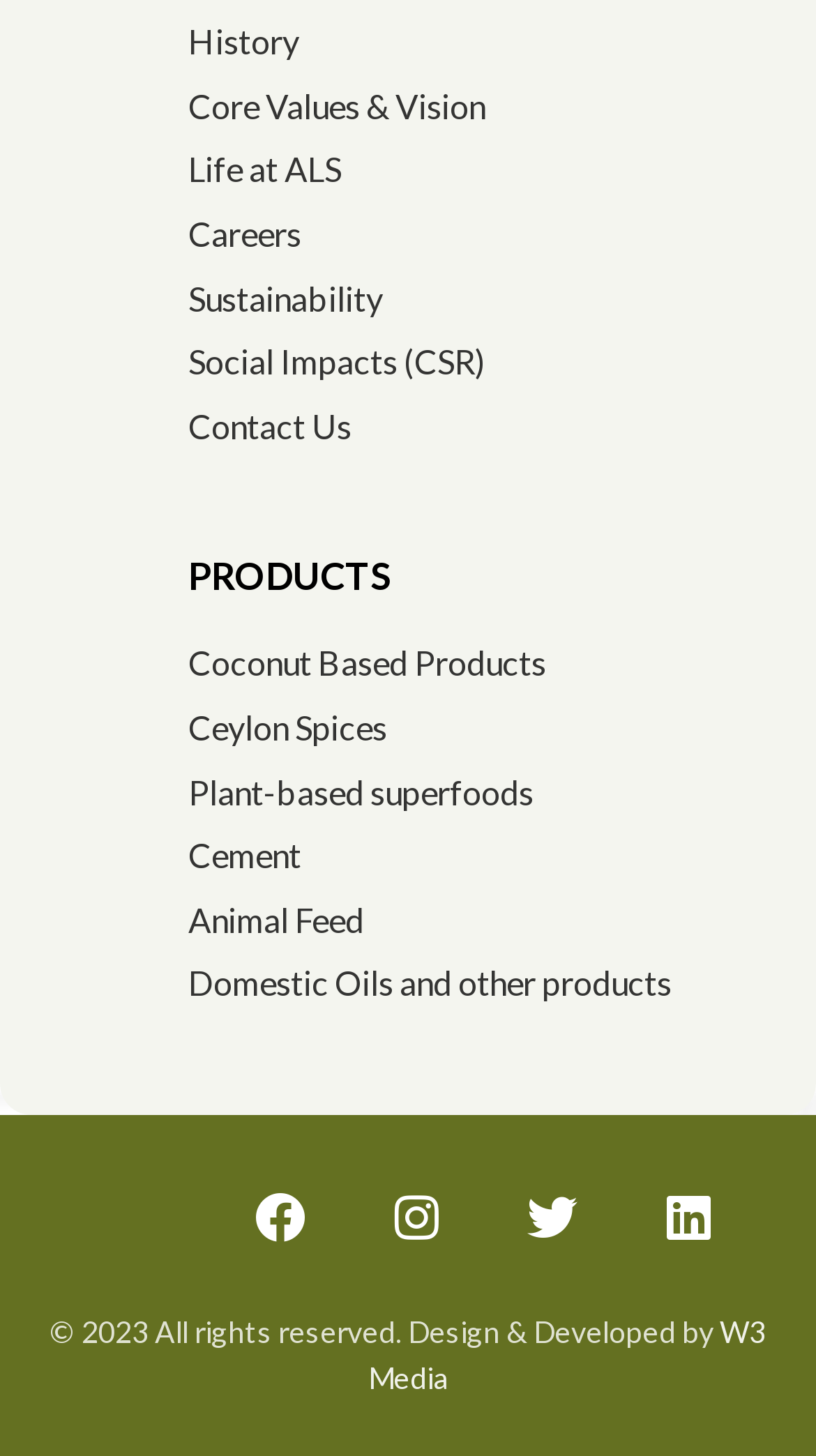How many social media links are at the bottom of the page?
Based on the screenshot, respond with a single word or phrase.

4